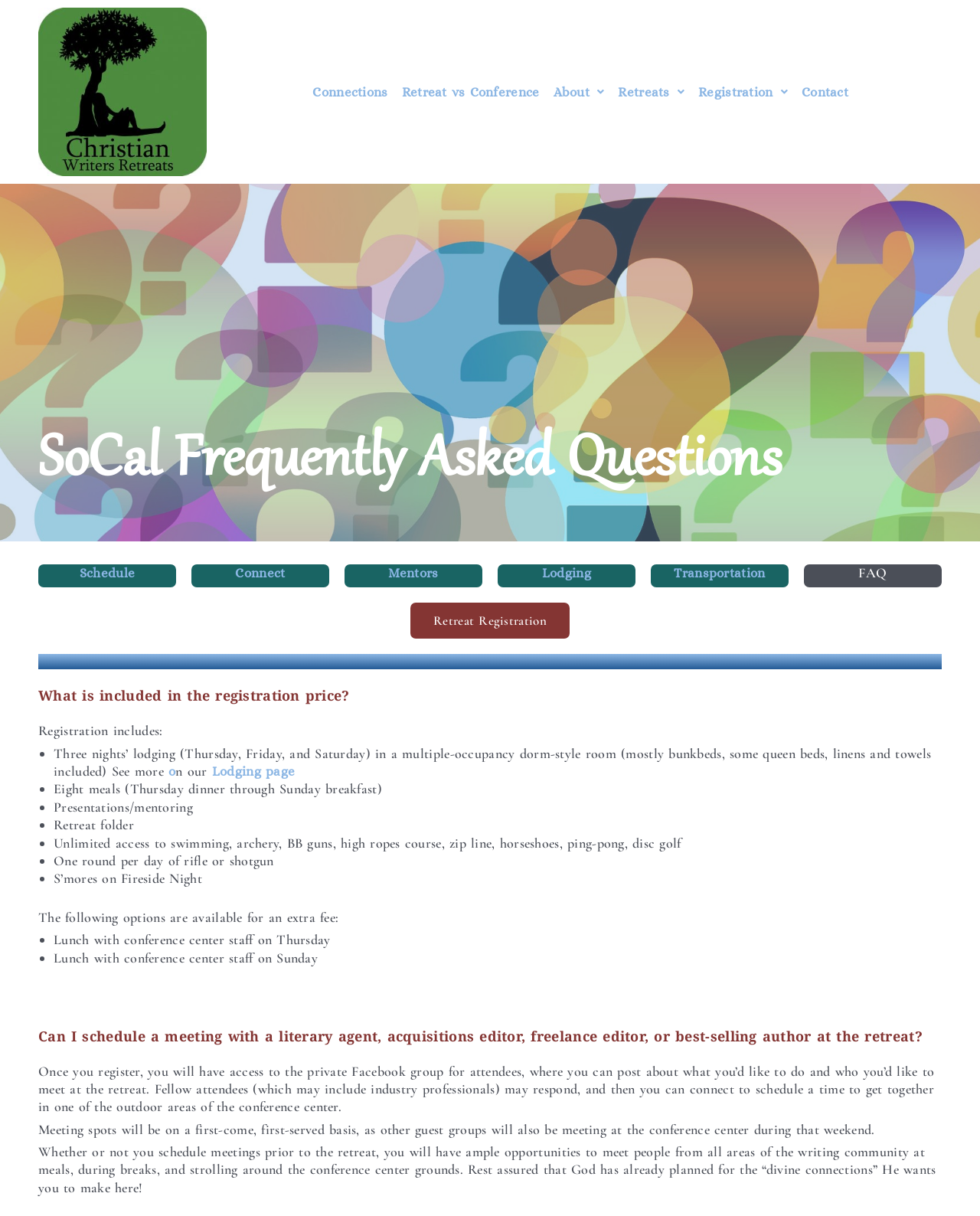Locate the bounding box coordinates of the region to be clicked to comply with the following instruction: "Click on the 'Schedule' link". The coordinates must be four float numbers between 0 and 1, in the form [left, top, right, bottom].

[0.081, 0.465, 0.138, 0.477]